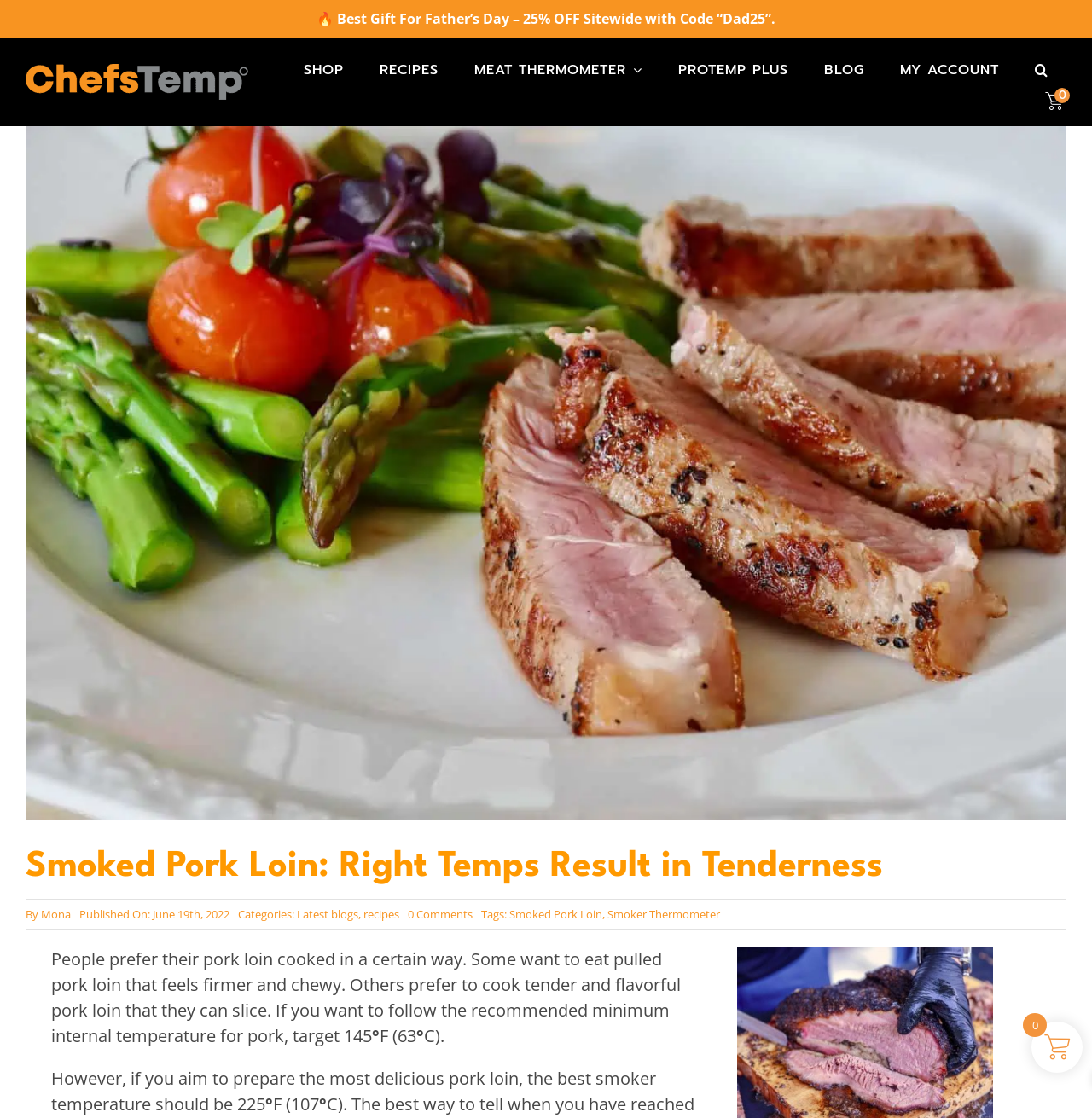Generate the text content of the main heading of the webpage.

Smoked Pork Loin: Right Temps Result in Tenderness